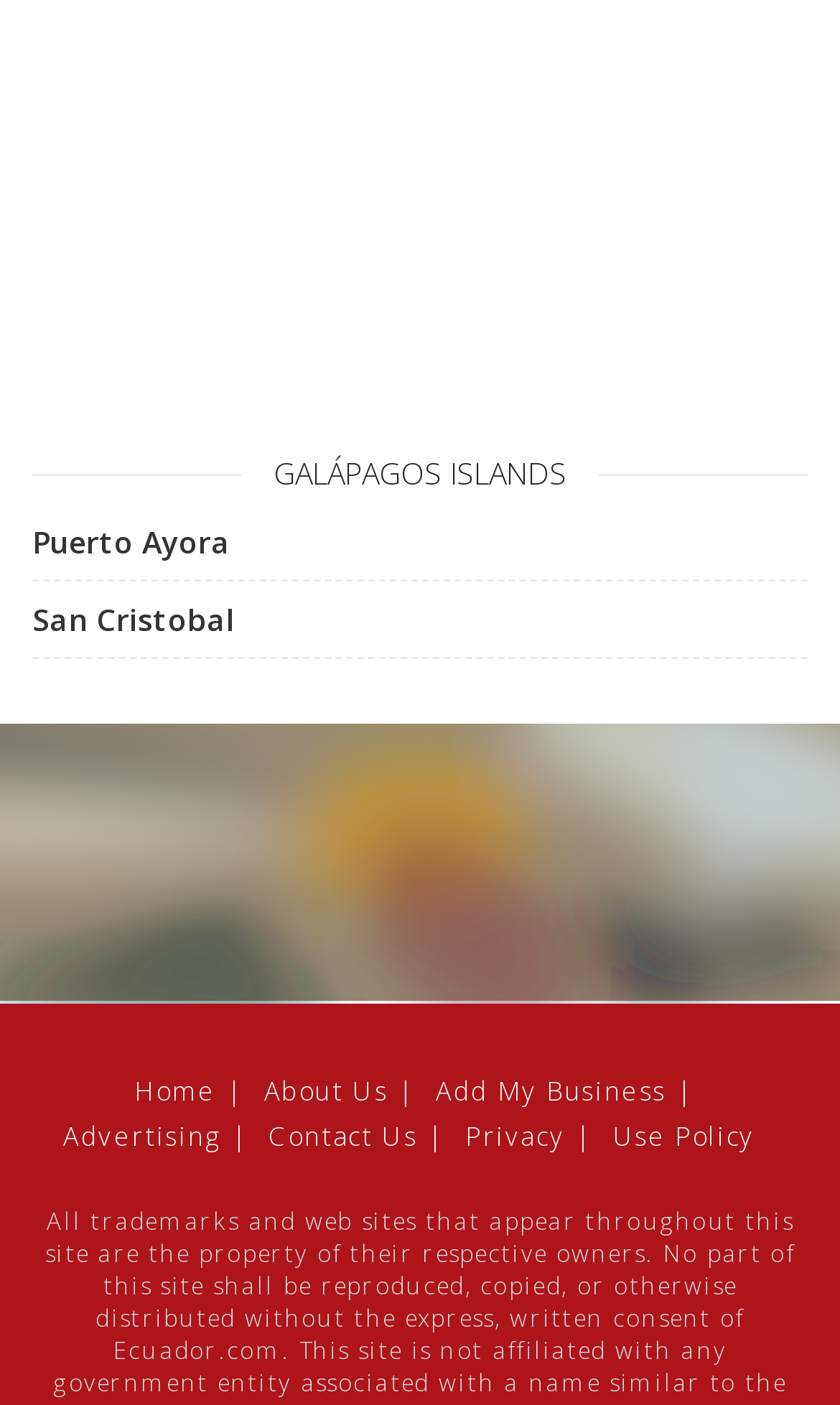Pinpoint the bounding box coordinates of the clickable element to carry out the following instruction: "Learn about Advertising."

[0.075, 0.796, 0.263, 0.822]